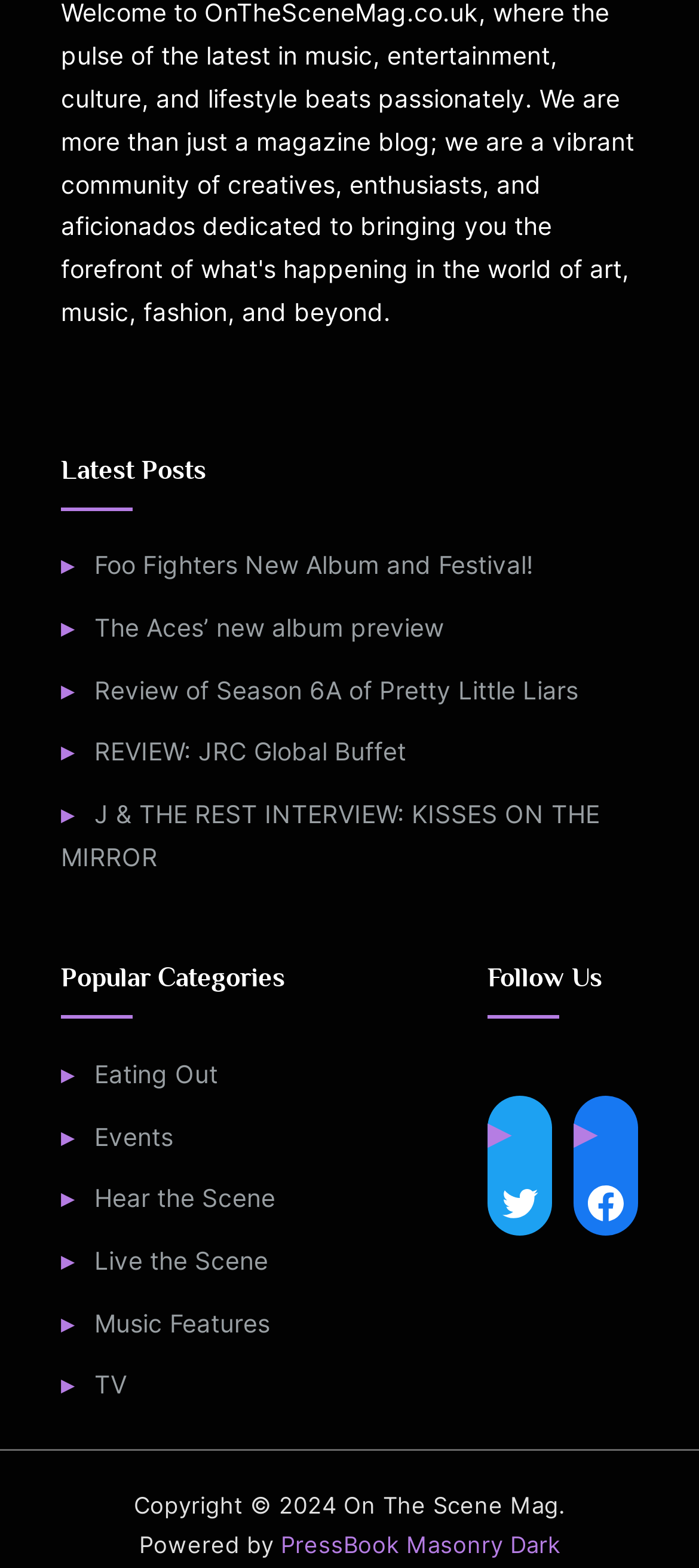How many categories are listed?
Use the information from the screenshot to give a comprehensive response to the question.

The 'Popular Categories' section lists several link elements, which are the categories. By counting these link elements, we can see that there are 6 categories listed: 'Eating Out', 'Events', 'Hear the Scene', 'Live the Scene', 'Music Features', and 'TV'.